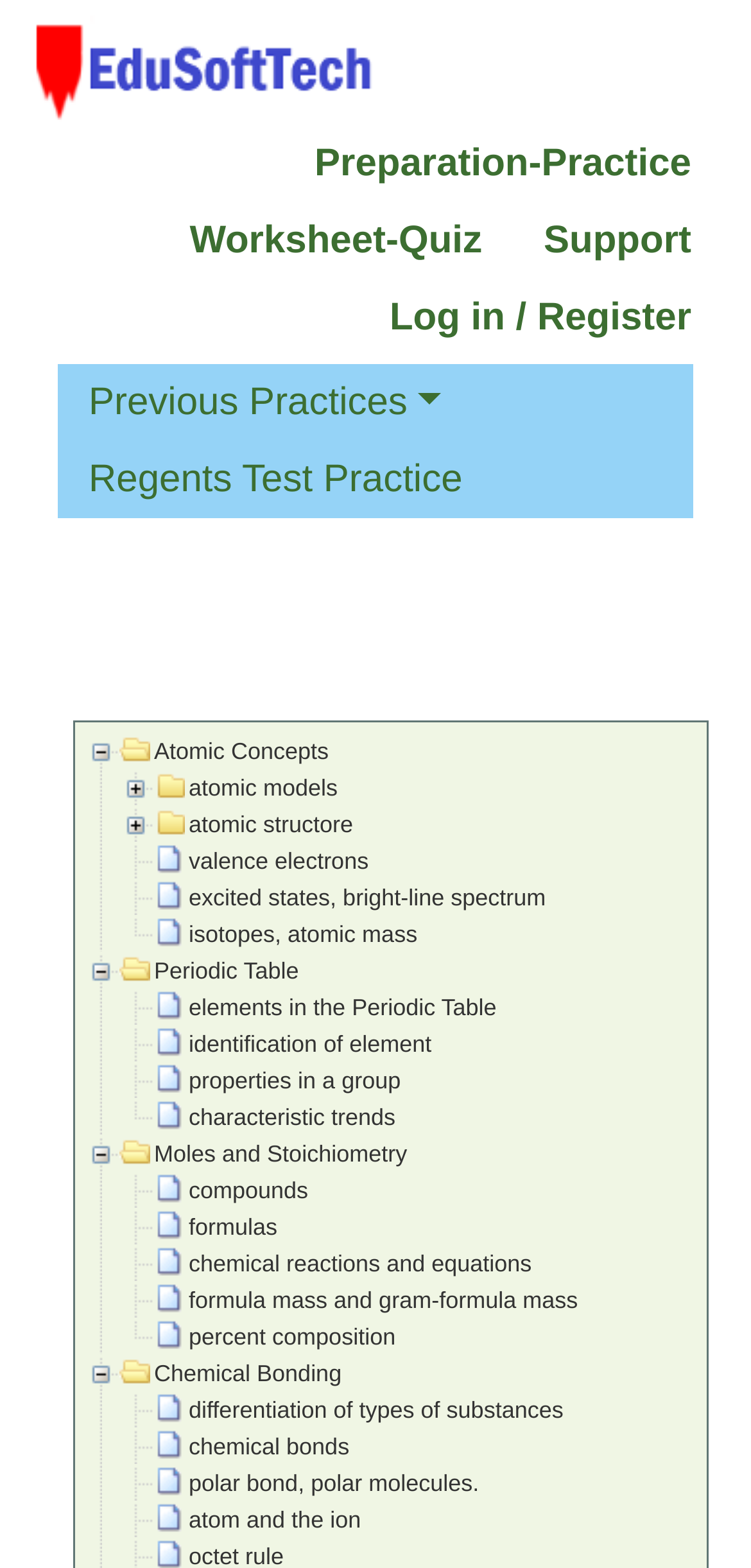Could you indicate the bounding box coordinates of the region to click in order to complete this instruction: "Go to the 'Regents Test Practice' page".

[0.077, 0.281, 0.657, 0.33]